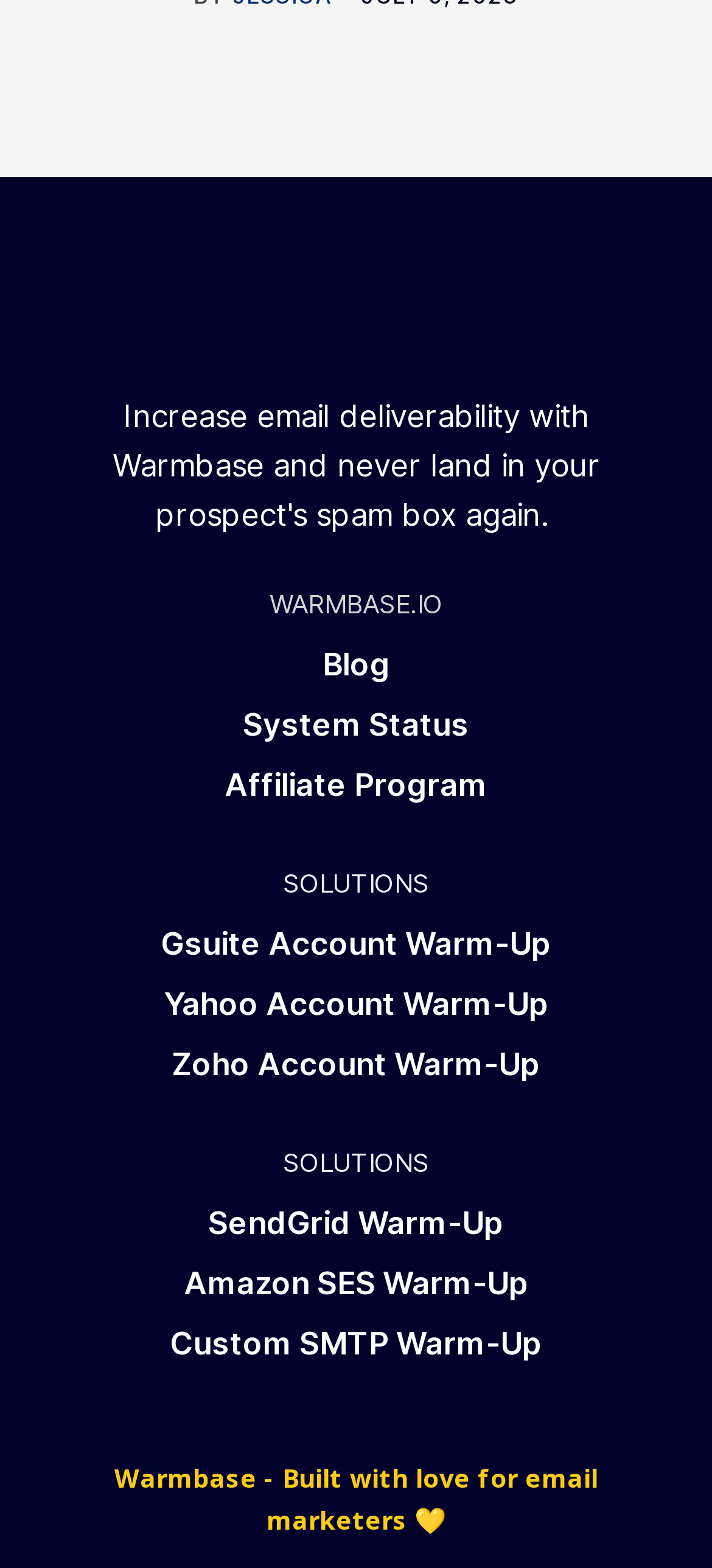Given the description "Affiliate Program", provide the bounding box coordinates of the corresponding UI element.

[0.315, 0.485, 0.685, 0.517]